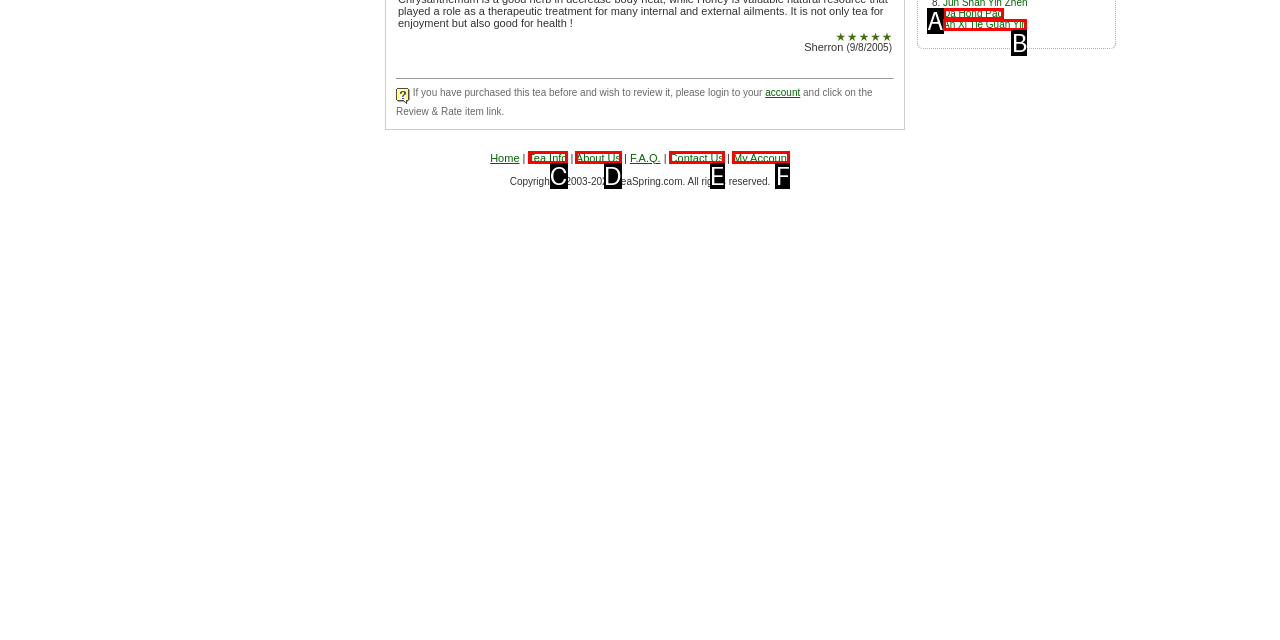Based on the description: Contact Us, find the HTML element that matches it. Provide your answer as the letter of the chosen option.

E